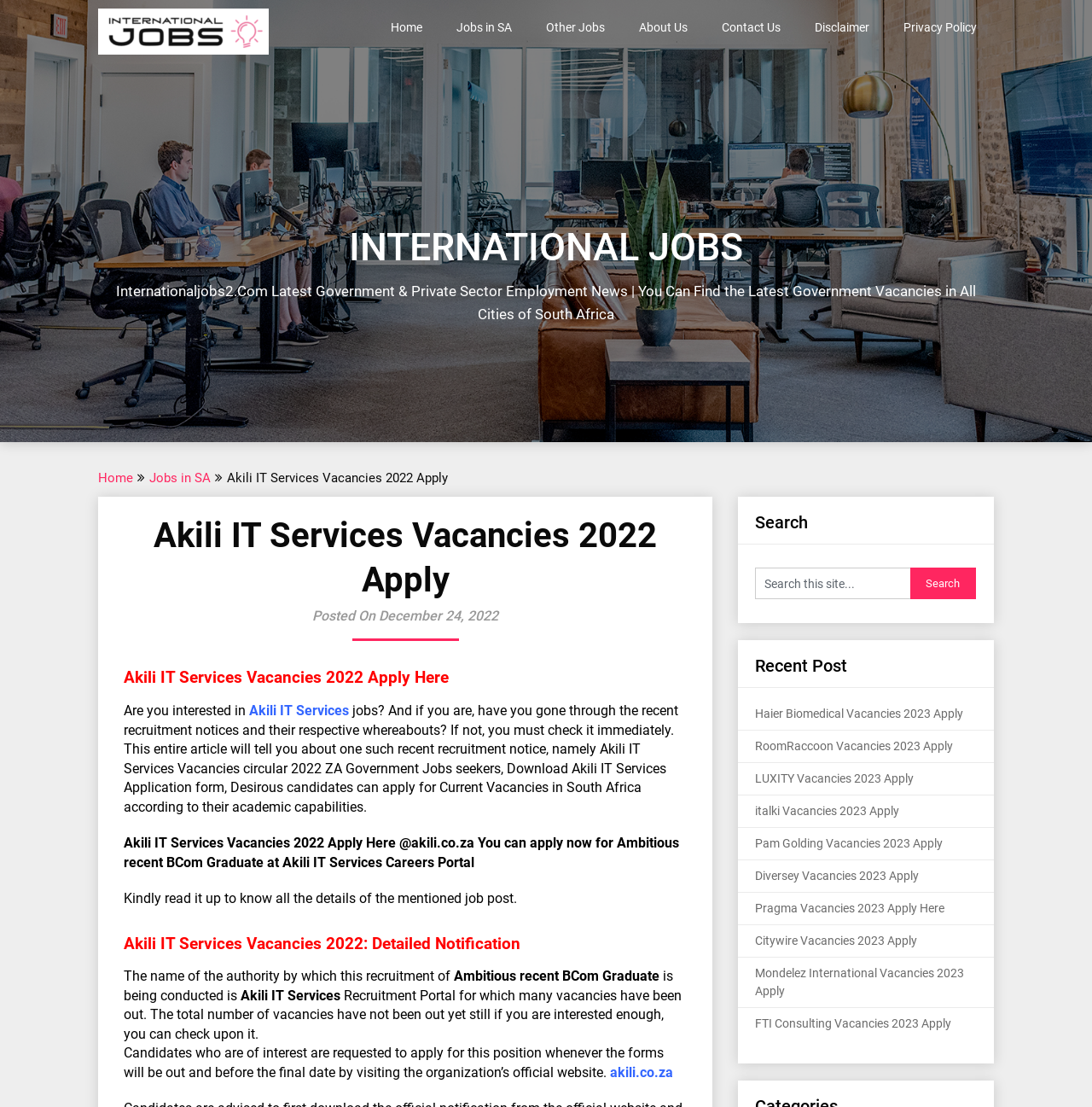Identify the bounding box coordinates necessary to click and complete the given instruction: "Visit Akili IT Services Careers Portal".

[0.245, 0.772, 0.434, 0.786]